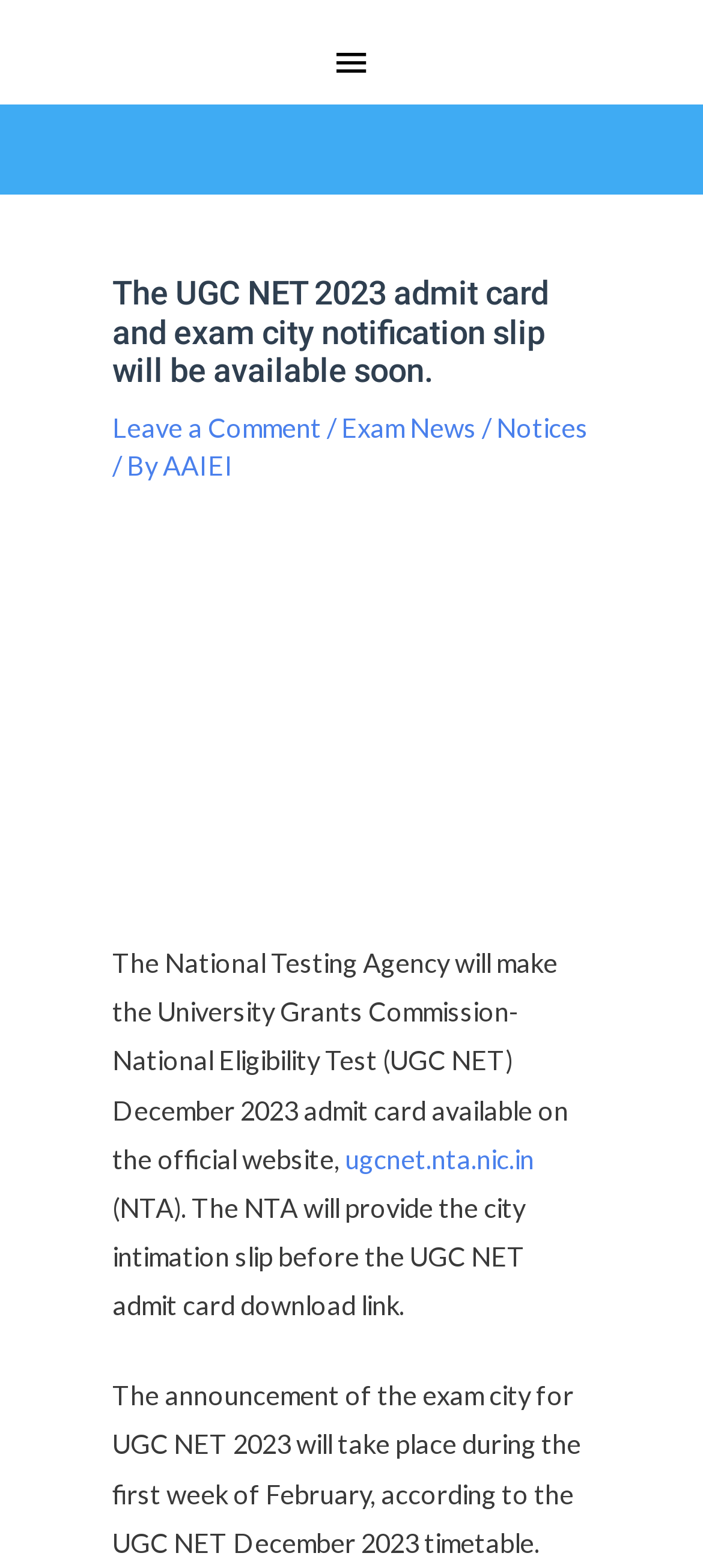Who will provide the city intimation slip?
Using the information from the image, answer the question thoroughly.

According to the webpage content, the National Testing Agency (NTA) will provide the city intimation slip before the UGC NET admit card download link.